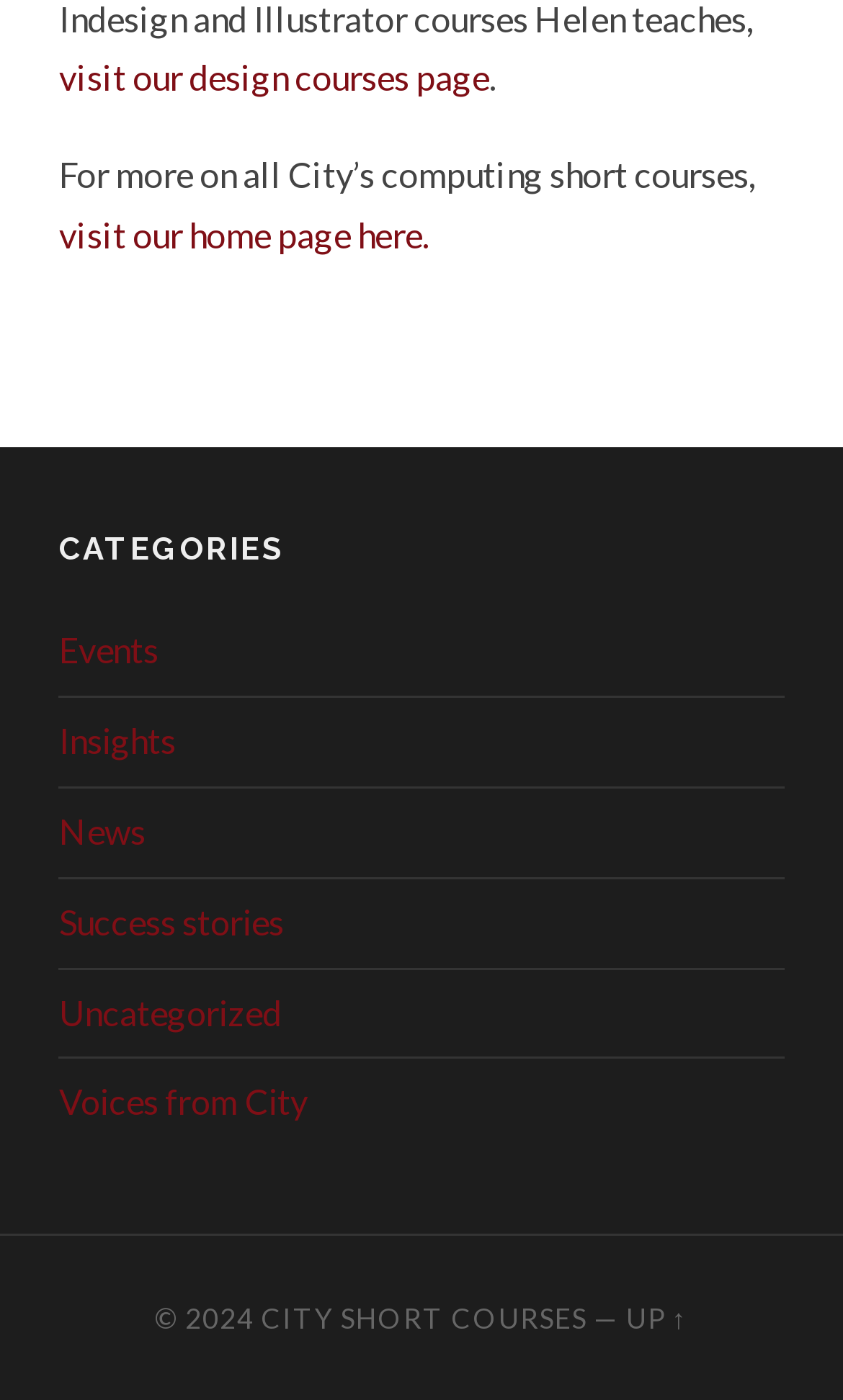Specify the bounding box coordinates of the region I need to click to perform the following instruction: "go to city short courses". The coordinates must be four float numbers in the range of 0 to 1, i.e., [left, top, right, bottom].

[0.31, 0.929, 0.697, 0.954]